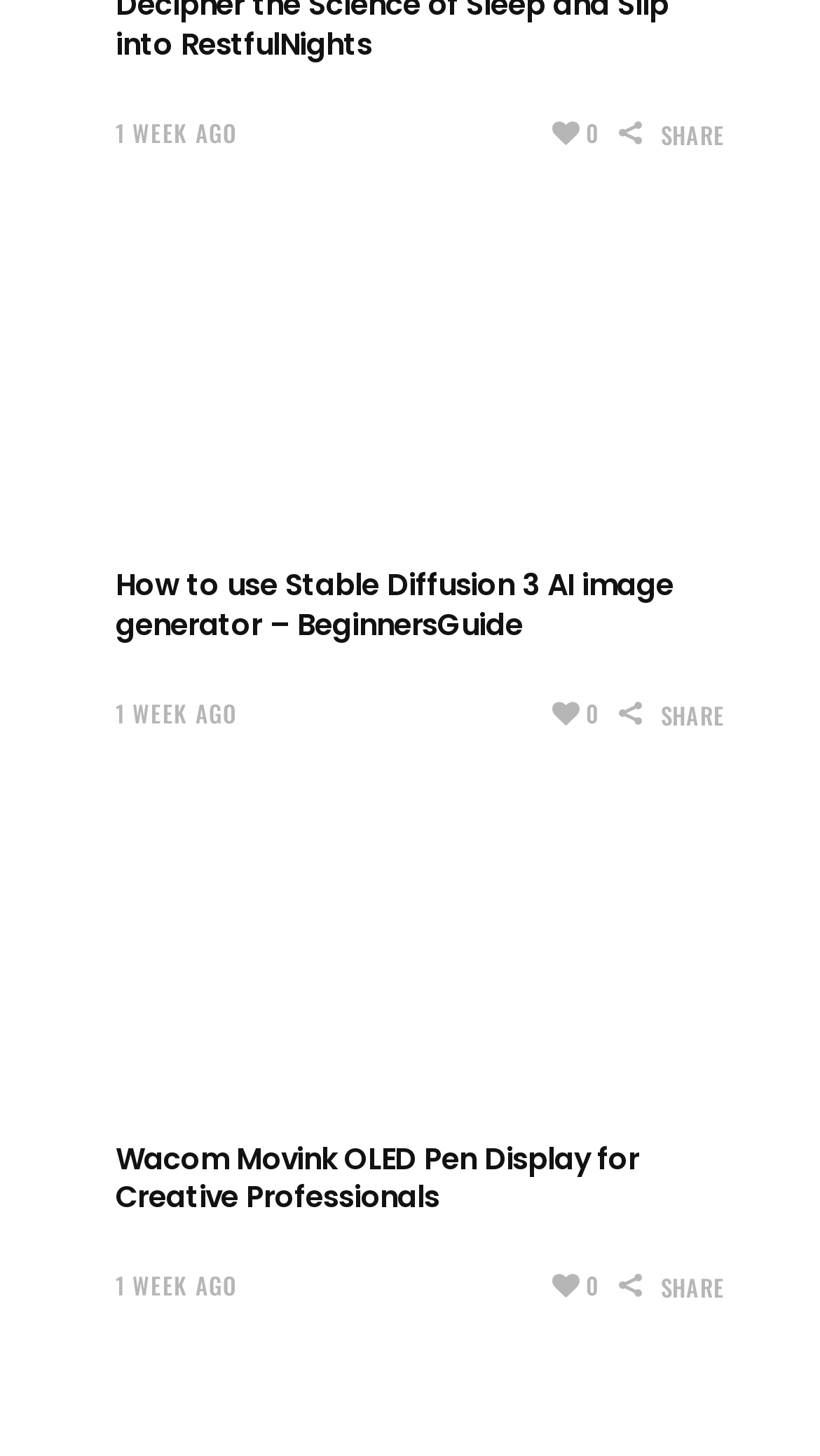Please determine the bounding box coordinates of the section I need to click to accomplish this instruction: "Check the post timestamp".

[0.141, 0.076, 0.288, 0.105]